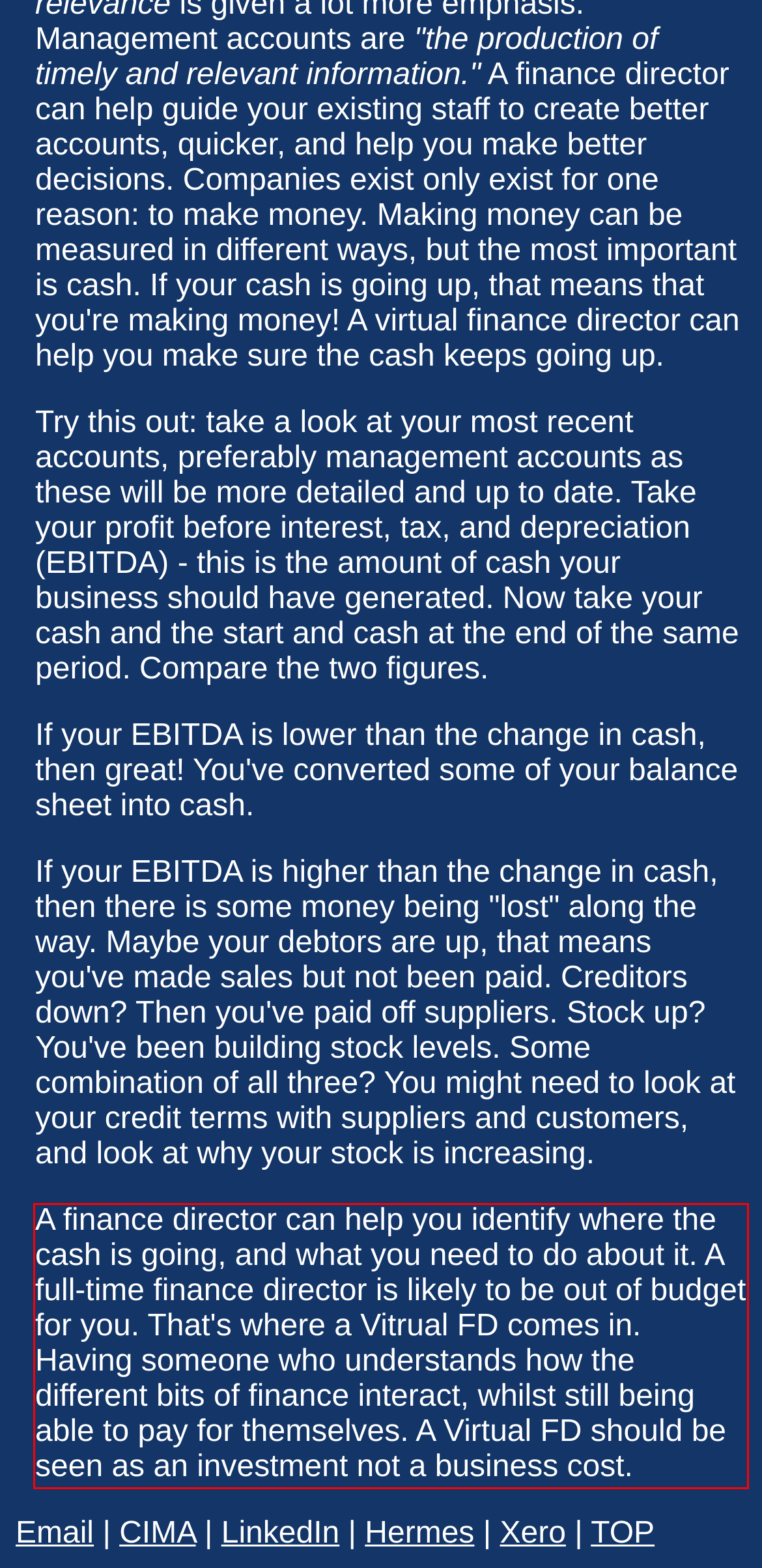You have a screenshot of a webpage, and there is a red bounding box around a UI element. Utilize OCR to extract the text within this red bounding box.

A finance director can help you identify where the cash is going, and what you need to do about it. A full-time finance director is likely to be out of budget for you. That's where a Vitrual FD comes in. Having someone who understands how the different bits of finance interact, whilst still being able to pay for themselves. A Virtual FD should be seen as an investment not a business cost.